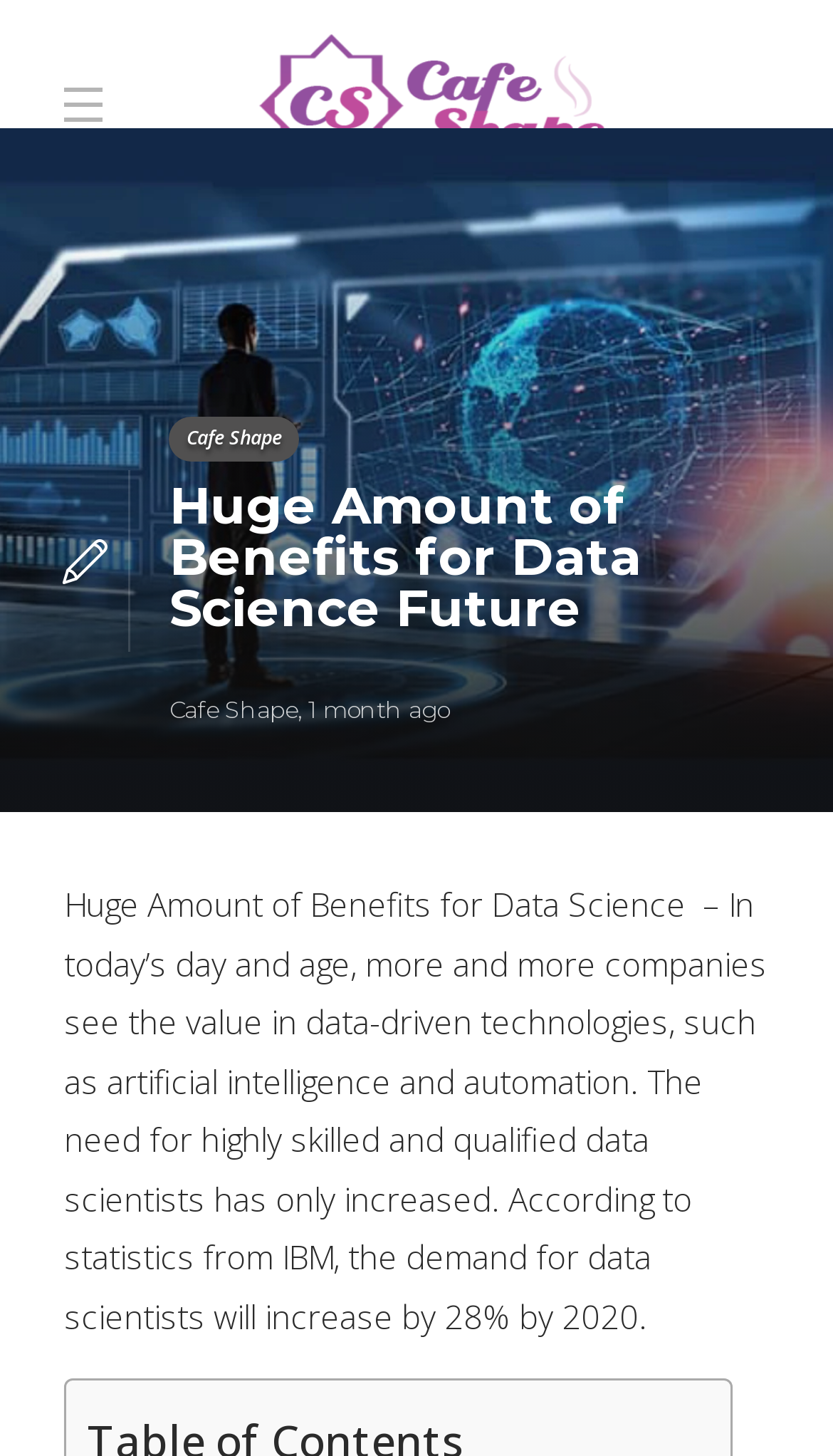What is the topic of the article?
Answer the question with a single word or phrase by looking at the picture.

Data Science